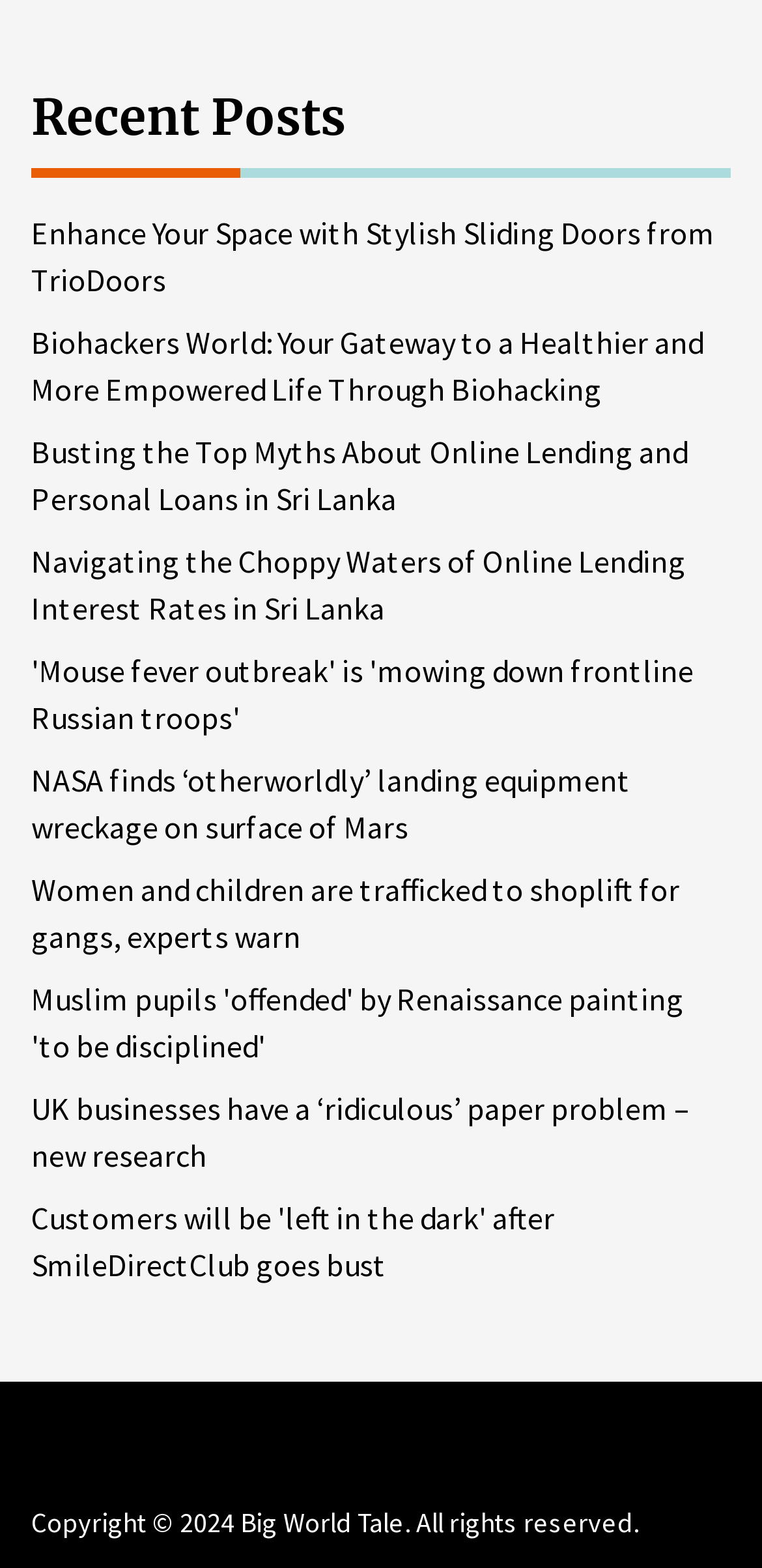Please provide the bounding box coordinates for the element that needs to be clicked to perform the following instruction: "Read about Muslim pupils 'offended' by Renaissance painting 'to be disciplined'". The coordinates should be given as four float numbers between 0 and 1, i.e., [left, top, right, bottom].

[0.041, 0.622, 0.959, 0.682]